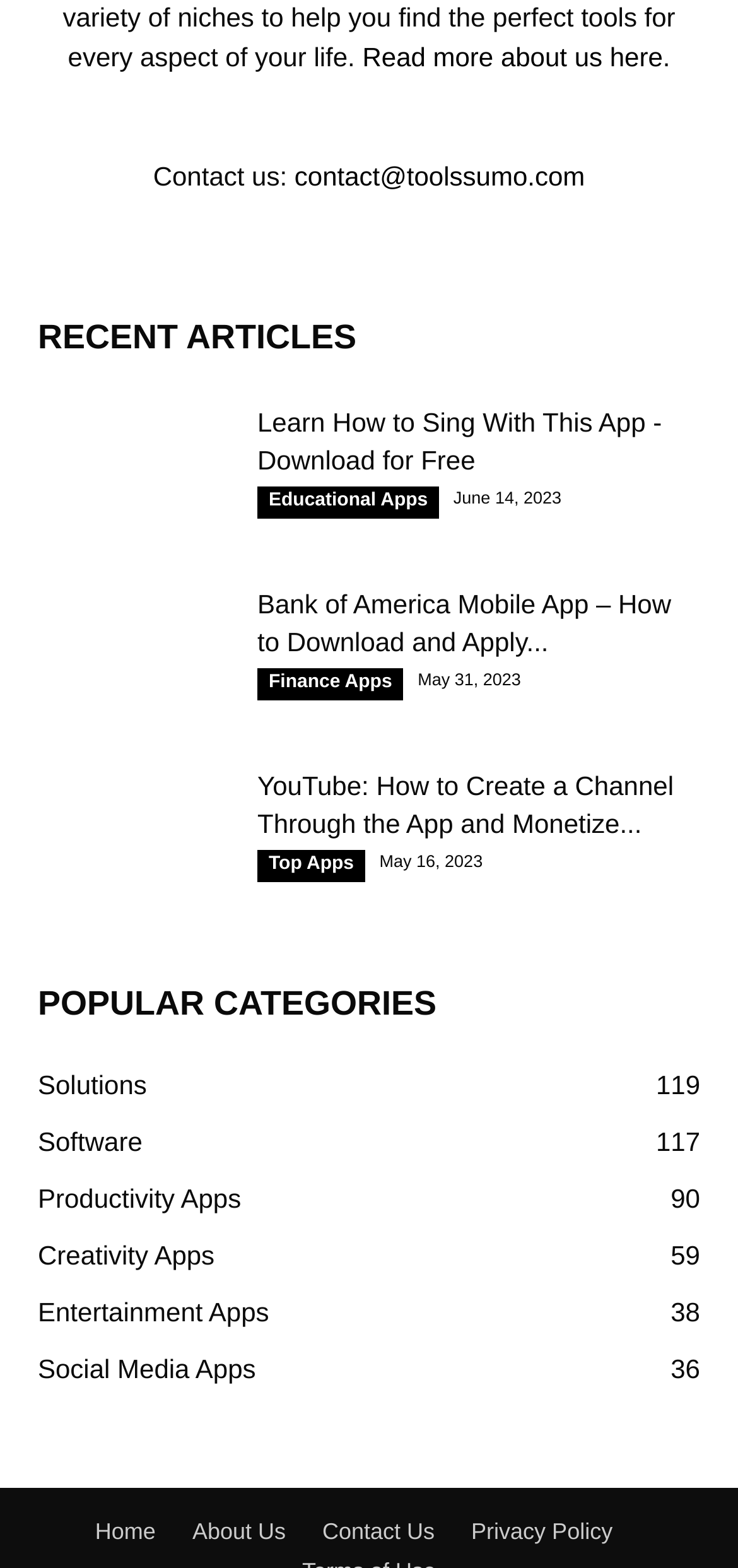Please determine the bounding box coordinates of the area that needs to be clicked to complete this task: 'Read more about the website'. The coordinates must be four float numbers between 0 and 1, formatted as [left, top, right, bottom].

[0.491, 0.084, 0.908, 0.103]